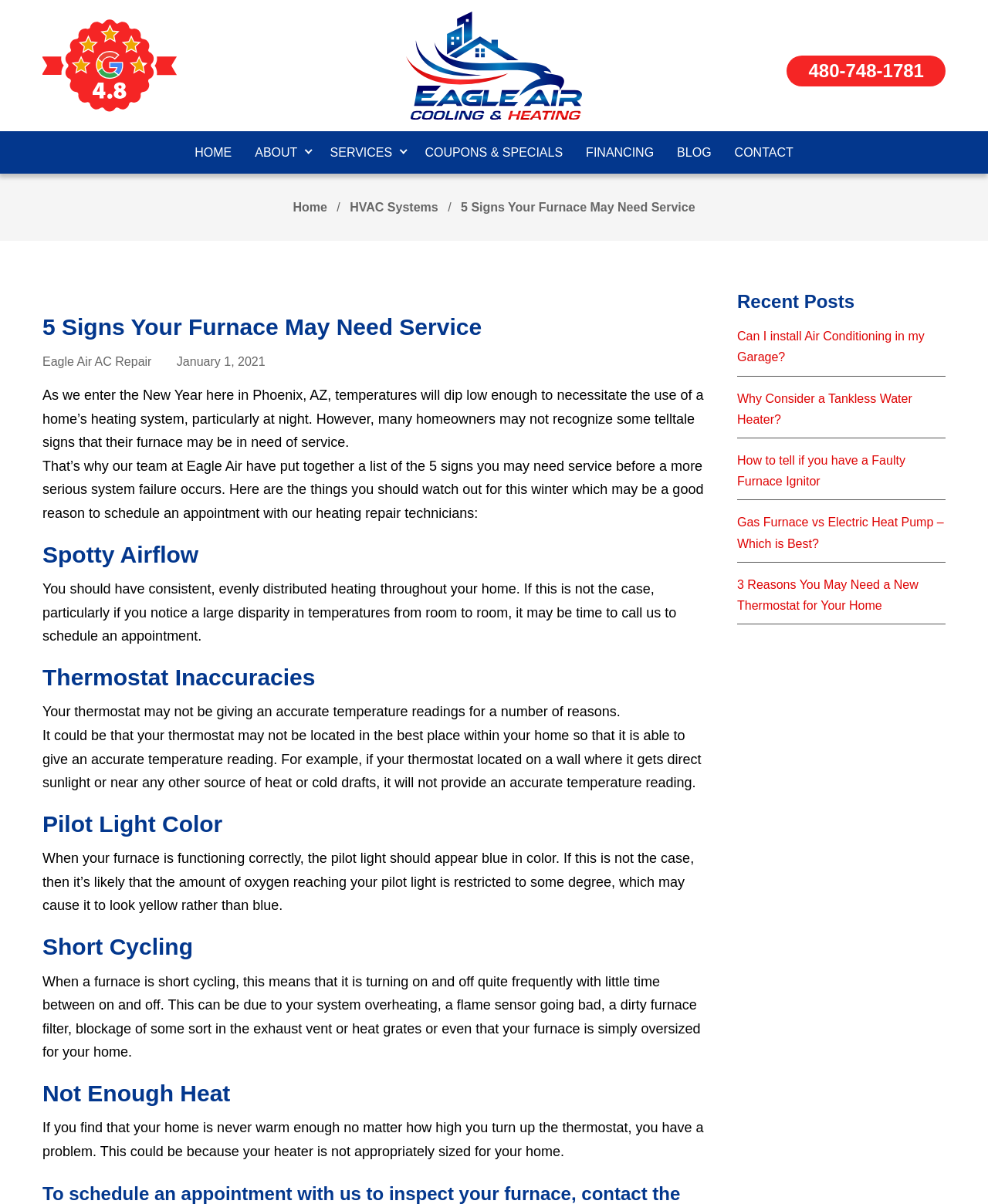What is the fifth sign that a furnace may need service?
Could you answer the question with a detailed and thorough explanation?

I found the answer by reading the headings in the article section of the webpage. The fifth heading is 'Not Enough Heat', which indicates that if a home is never warm enough no matter how high the thermostat is turned up, it may be a sign that the furnace needs service.